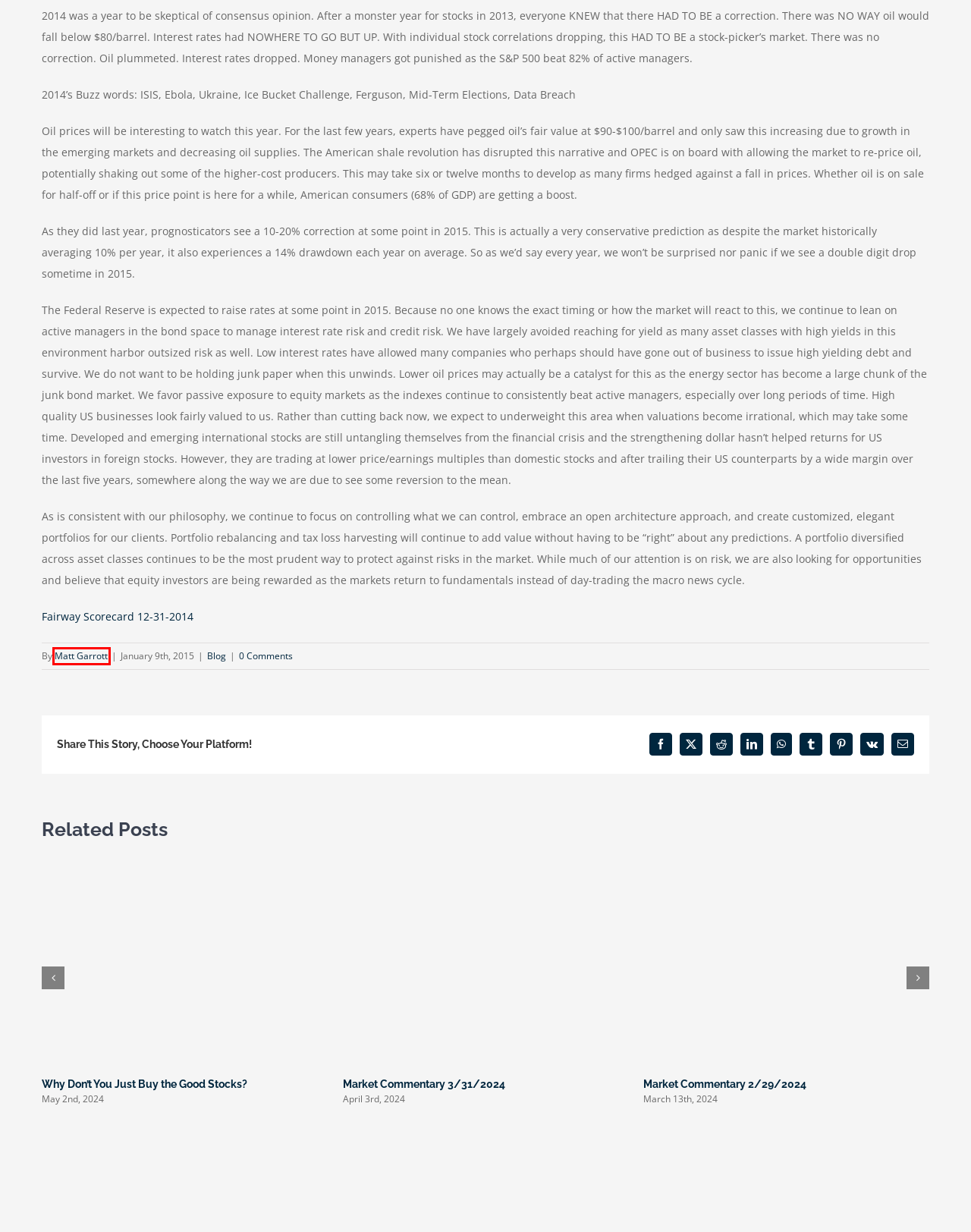You are given a screenshot of a webpage with a red bounding box around an element. Choose the most fitting webpage description for the page that appears after clicking the element within the red bounding box. Here are the candidates:
A. Why Don't You Just Buy the Good Stocks? - Fairway Wealth Management, LLC
B. Blog Archives - Fairway Wealth Management, LLC
C. Our Clients - Fairway Wealth Management, LLC
D. Market Commentary 1/31/2024 - Fairway Wealth Management, LLC
E. VK | 登录
F. About the Fairway Wealth Team
G. Matt Garrott, Author at Fairway Wealth Management, LLC
H. Market Commentary 3/31/2024 - Fairway Wealth Management, LLC

G